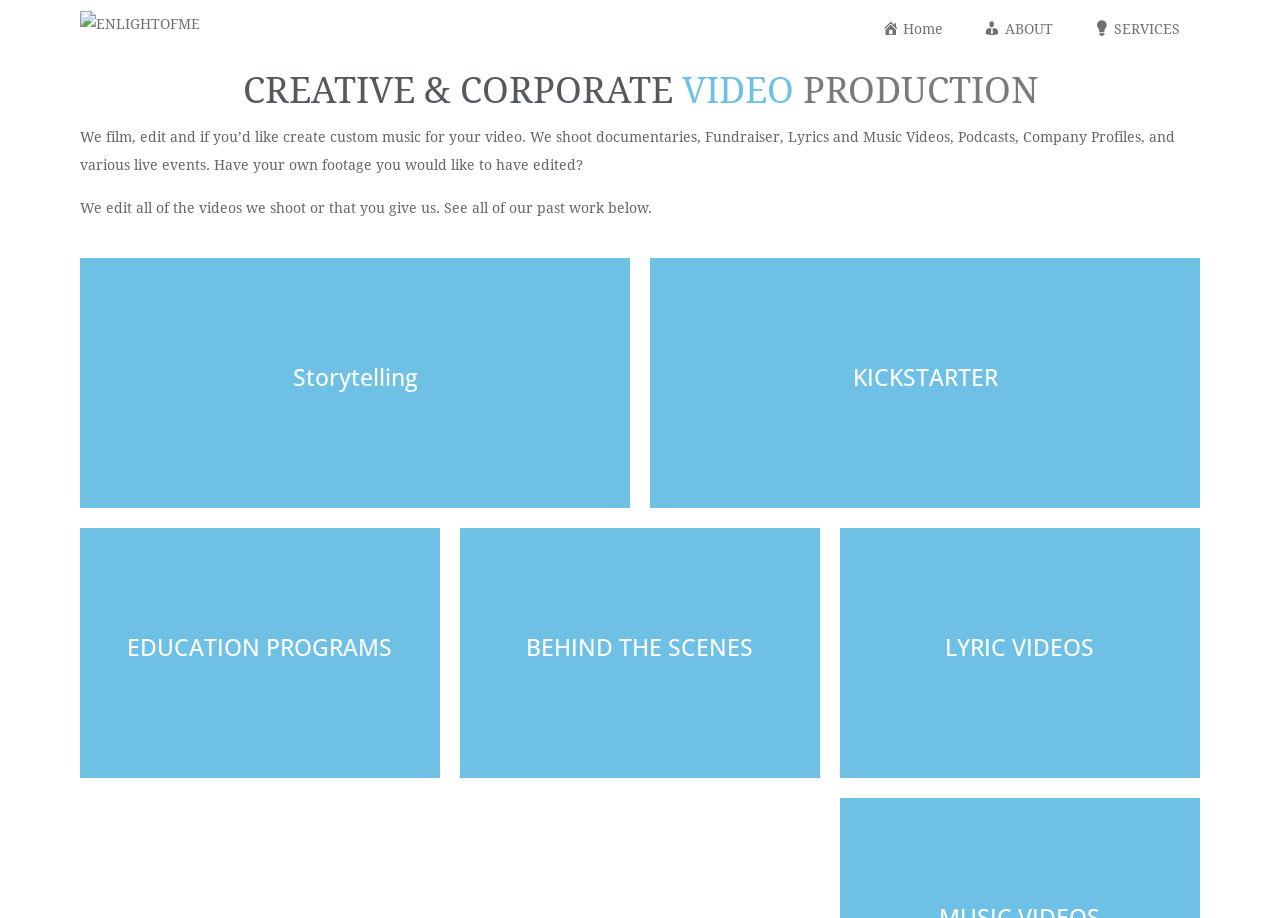Explain in detail what you observe on this webpage.

The webpage is about a video production company called ENLIGHTOFME. At the top left corner, there is a logo of the company, accompanied by a link to the homepage. To the right of the logo, there is a navigation menu with links to "Home", "ABOUT", and "SERVICES". 

Below the navigation menu, there is a heading that reads "CREATIVE & CORPORATE VIDEO PRODUCTION". This heading is followed by a paragraph of text that describes the services offered by the company, including filming, editing, and creating custom music for videos. 

Further down the page, there are several sections, each with a heading and a brief description. These sections include "Storytelling", "Enlightofme Promo", "Our Origin story", "KICKSTARTER", "CLIENT", "FLOBOTS", "EDUCATION PROGRAMS", "BEHIND THE SCENES", "LYRIC VIDEOS", and "CLIENT" again. Some of these sections have links to external websites, such as YouTube or Kickstarter. 

Throughout the page, there are several headings and links that suggest the company's expertise in various areas of video production, including documentaries, music videos, podcasts, and company profiles. The overall layout of the page is organized, with clear headings and concise text that effectively communicates the company's services and expertise.